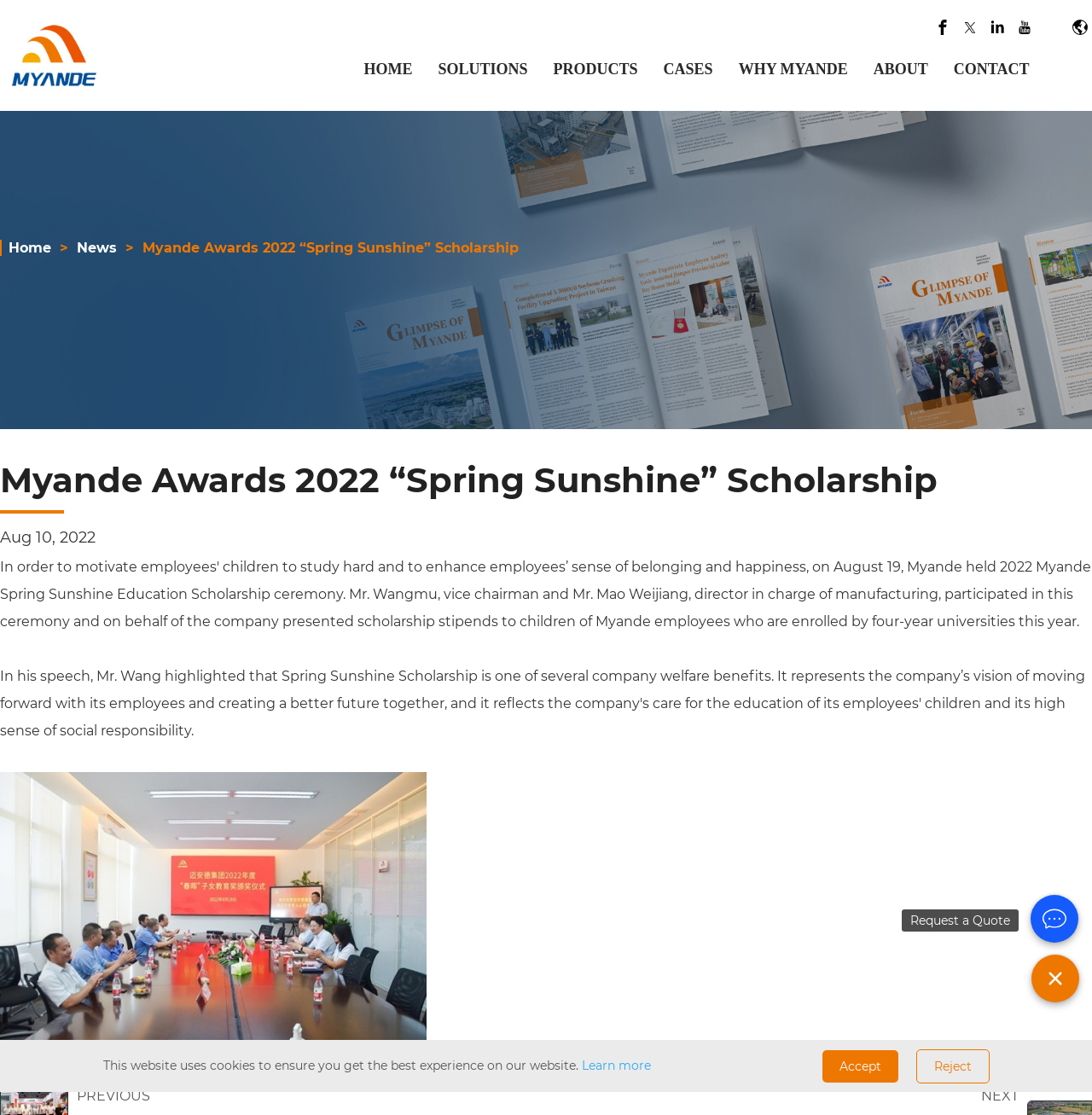Locate the bounding box coordinates of the element that should be clicked to execute the following instruction: "Click the Request a Quote link".

[0.944, 0.803, 0.988, 0.845]